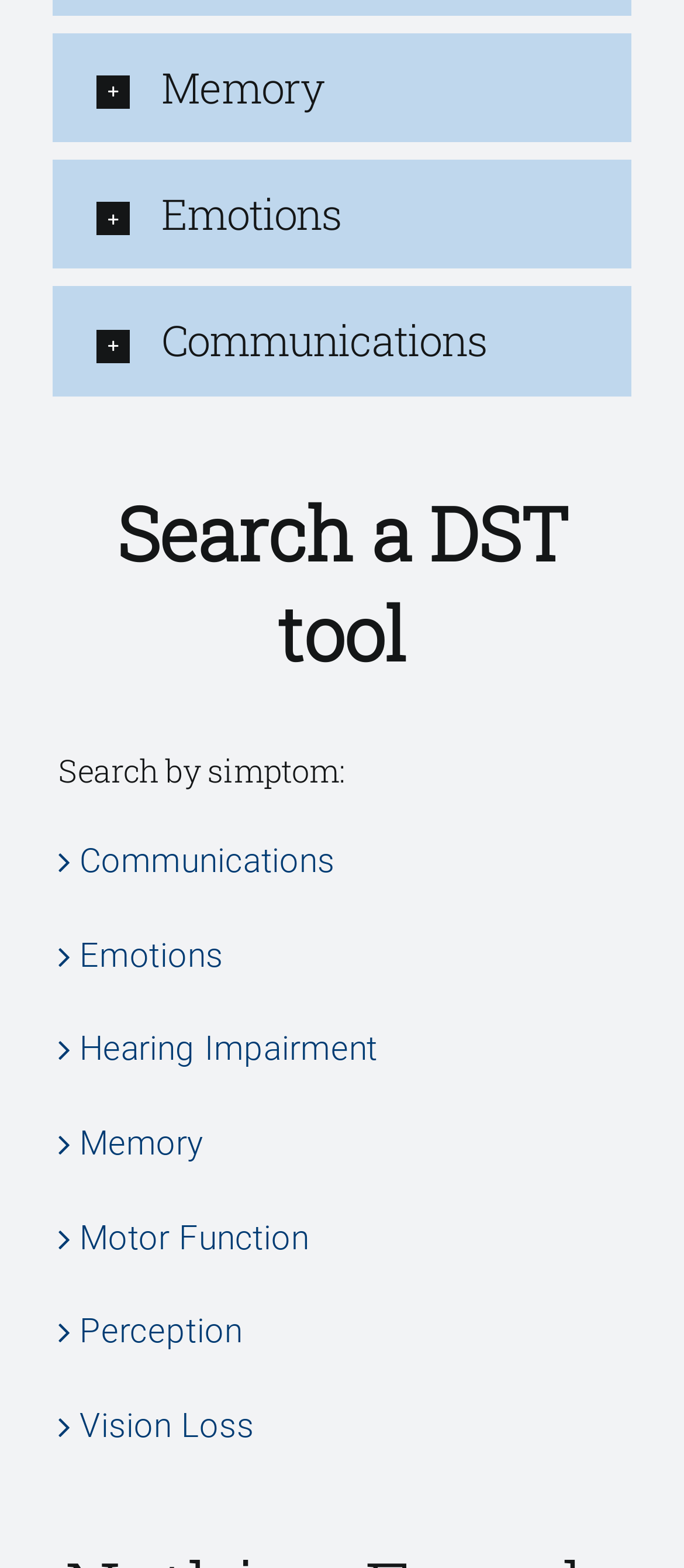Find the bounding box coordinates for the element that must be clicked to complete the instruction: "Expand Memory". The coordinates should be four float numbers between 0 and 1, indicated as [left, top, right, bottom].

[0.077, 0.021, 0.923, 0.091]